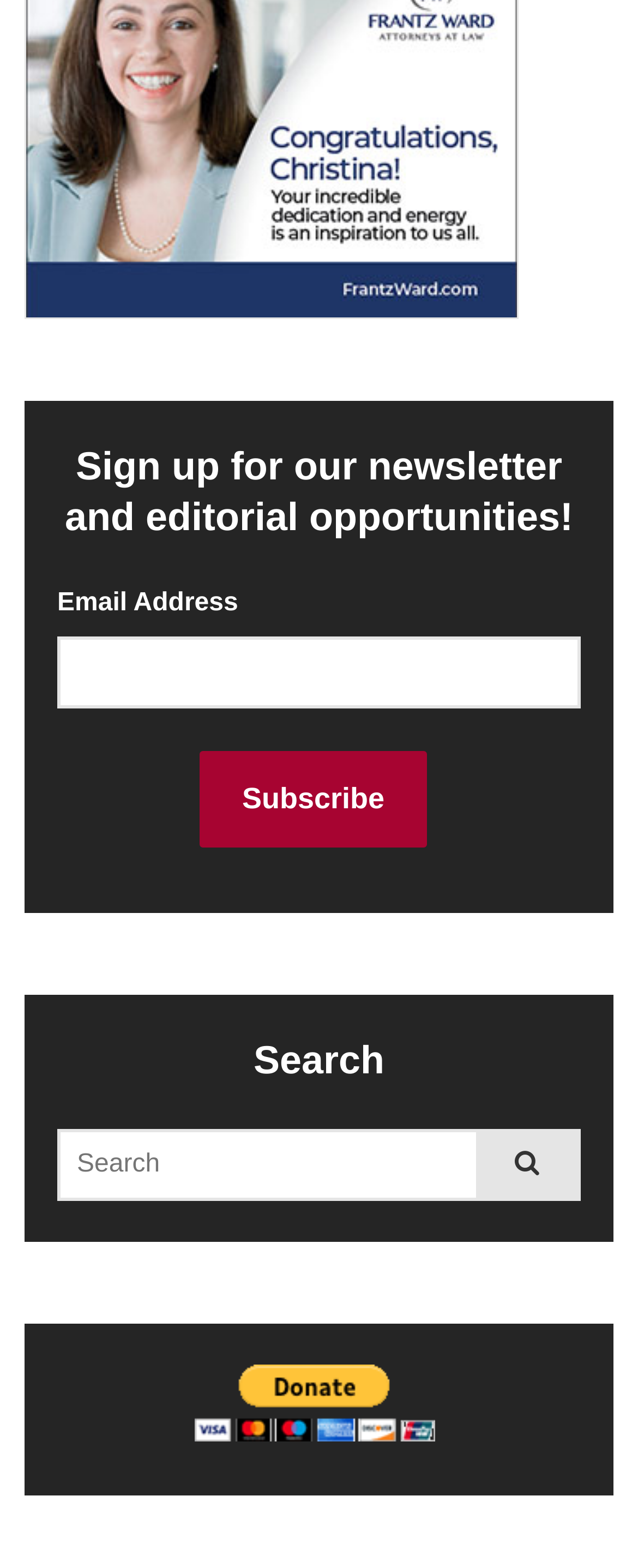Given the element description "name="mc_signup_submit" value="Subscribe"", identify the bounding box of the corresponding UI element.

[0.313, 0.479, 0.669, 0.541]